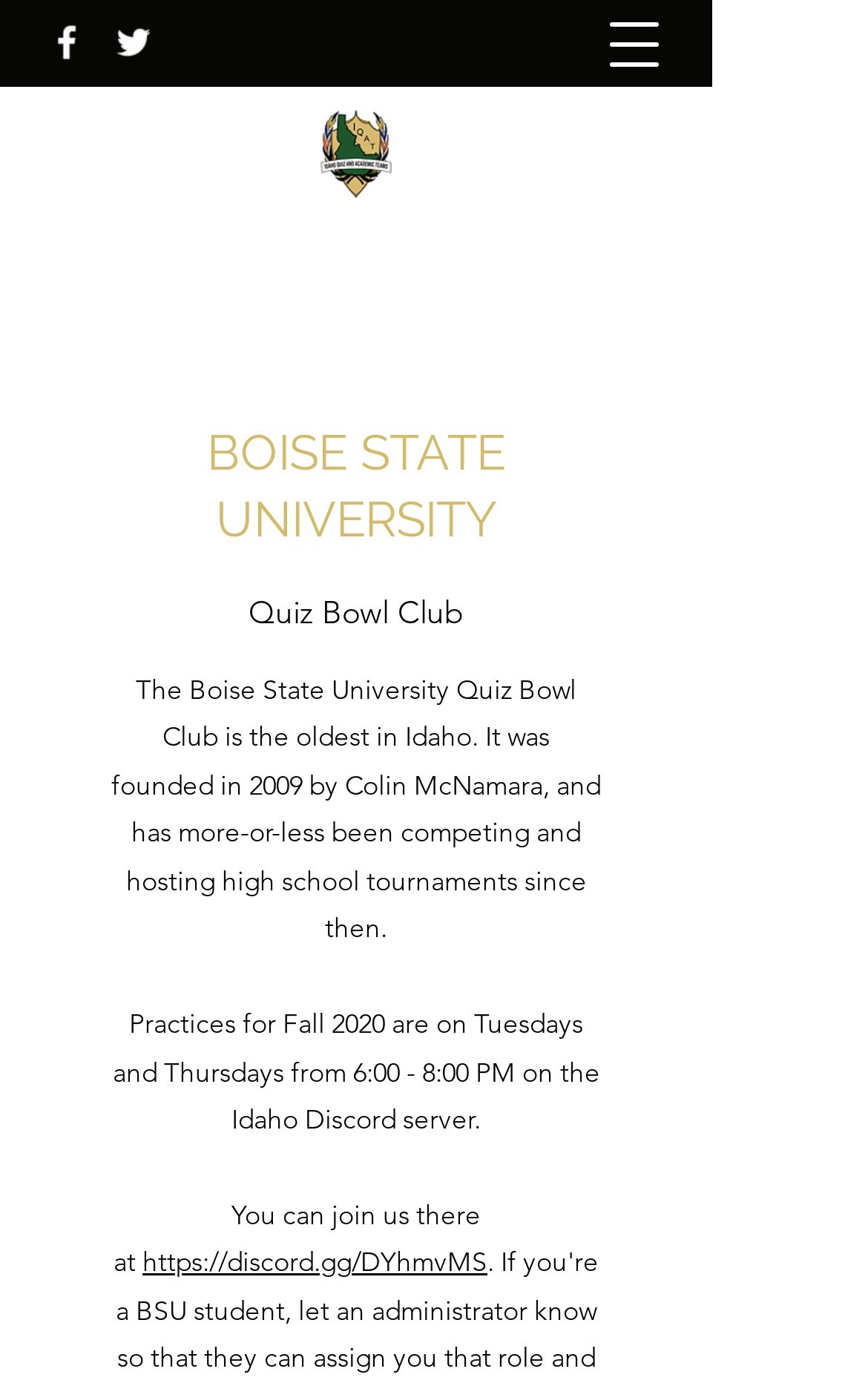Please use the details from the image to answer the following question comprehensively:
What is the time of practices for Fall 2020?

I found the answer by reading the StaticText element that mentions 'Practices for Fall 2020 are on Tuesdays and Thursdays from 6:00 - 8:00 PM on the Idaho Discord server.' which specifies the time of practices.